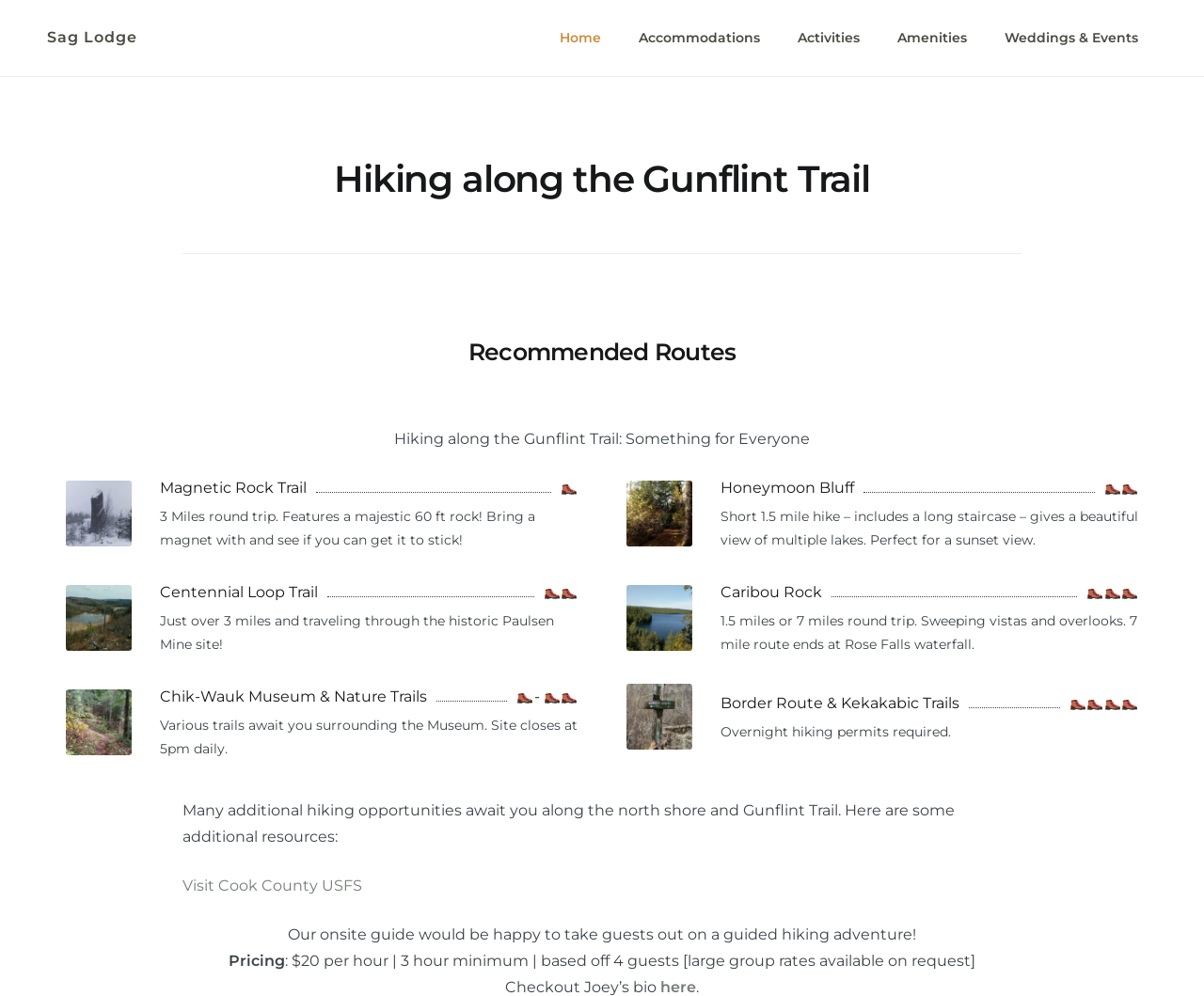Please look at the image and answer the question with a detailed explanation: How many hiking trails are recommended?

I counted the number of trail names mentioned on the webpage, including Magnetic Rock Trail, Centennial Loop Trail, Chik-Wauk Museum & Nature Trails, Honeymoon Bluff, and Caribou Rock, which totals 5 trails.